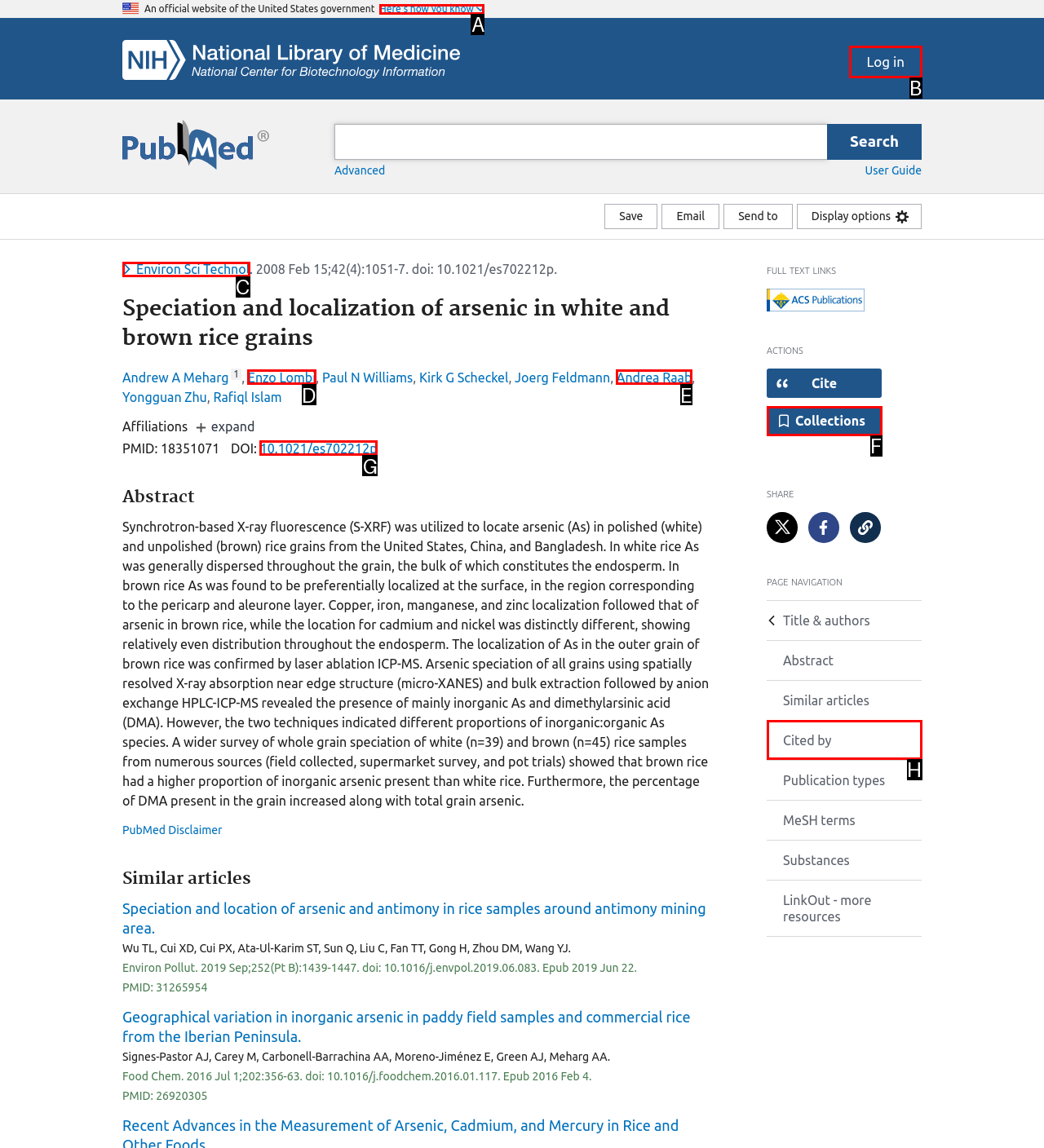Tell me the letter of the option that corresponds to the description: Here's how you know
Answer using the letter from the given choices directly.

A